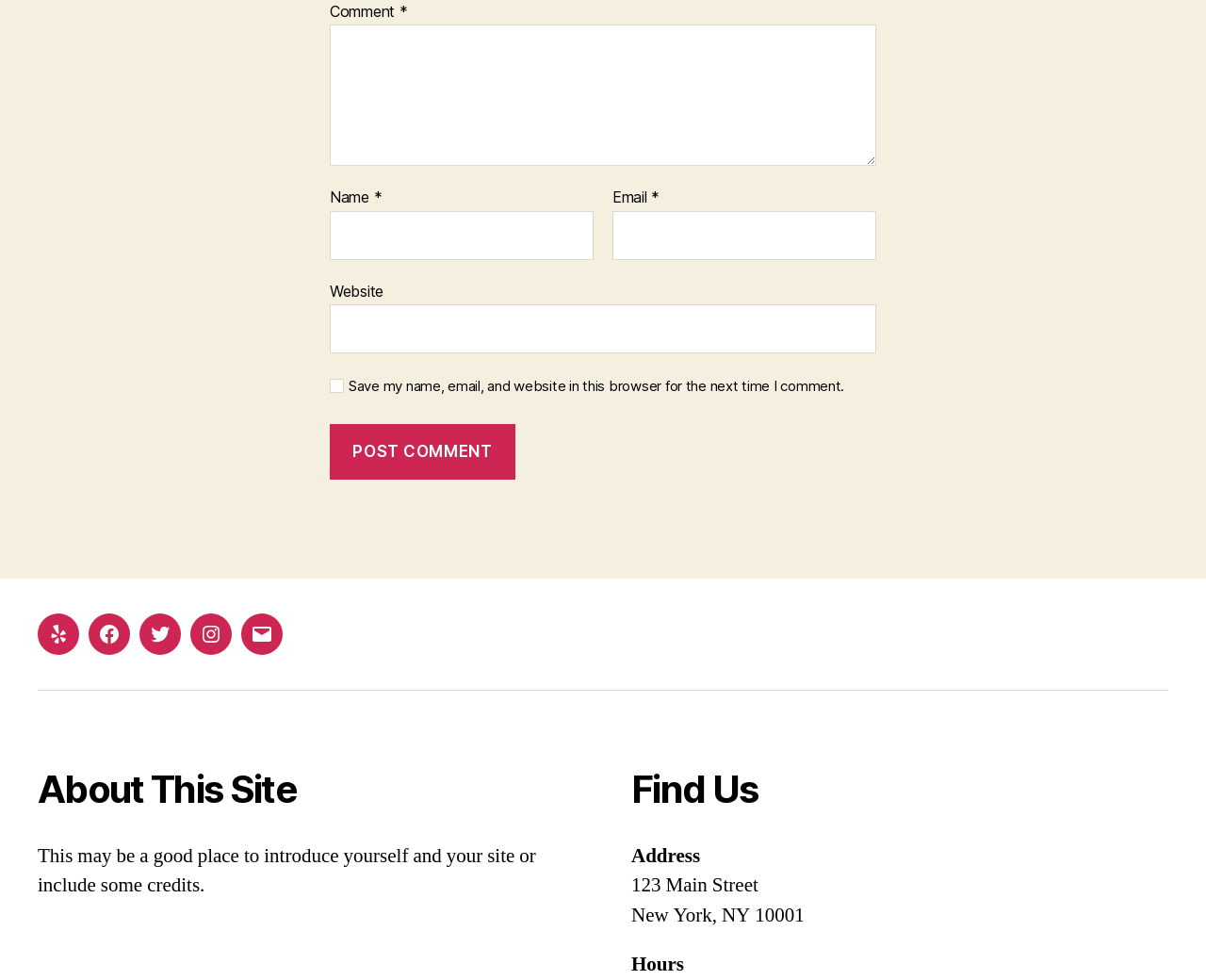Answer succinctly with a single word or phrase:
What is the purpose of the textbox with label 'Comment'?

Leave a comment